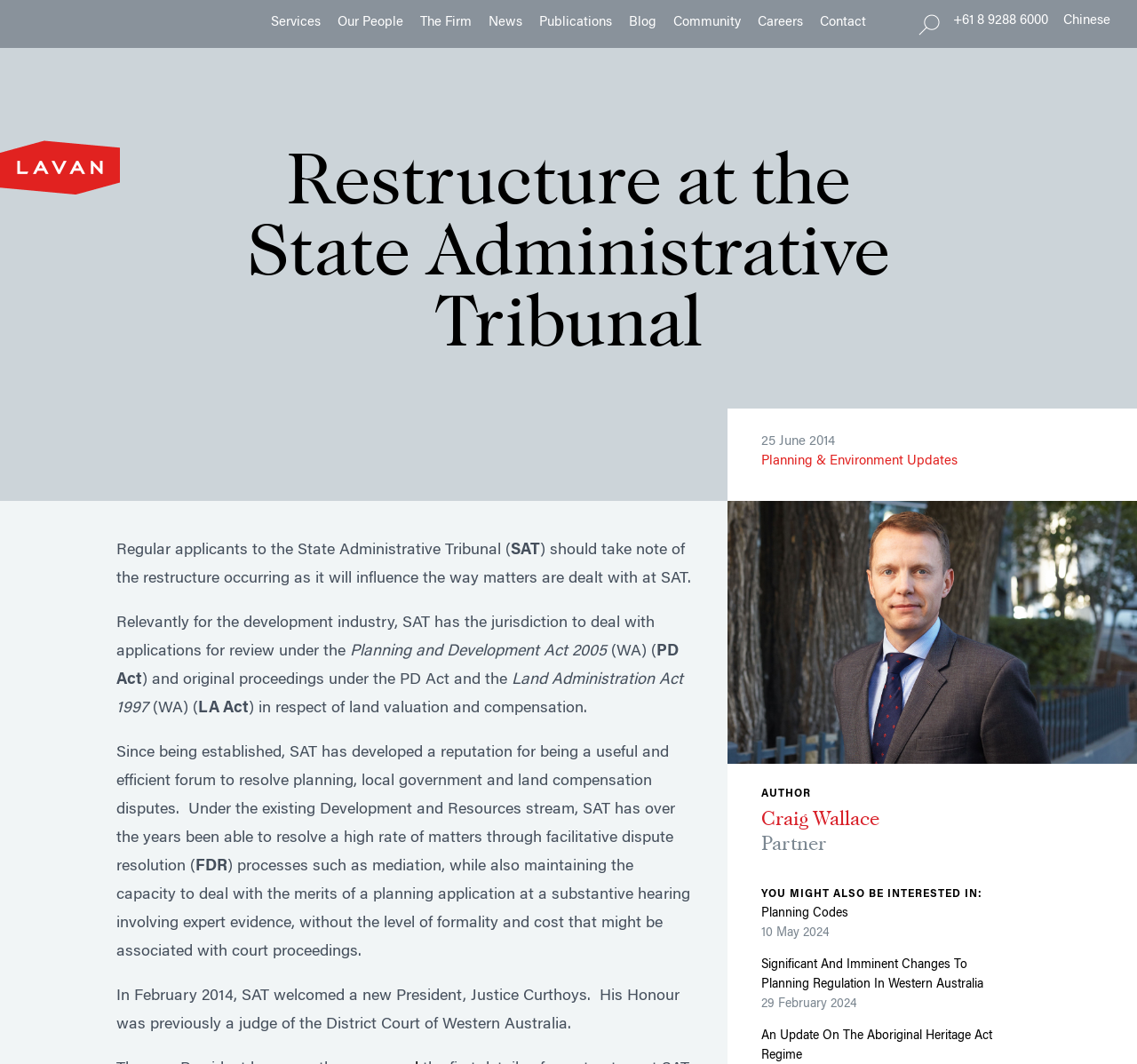Give a concise answer using one word or a phrase to the following question:
What is the jurisdiction of SAT in the development industry?

Review under Planning and Development Act 2005